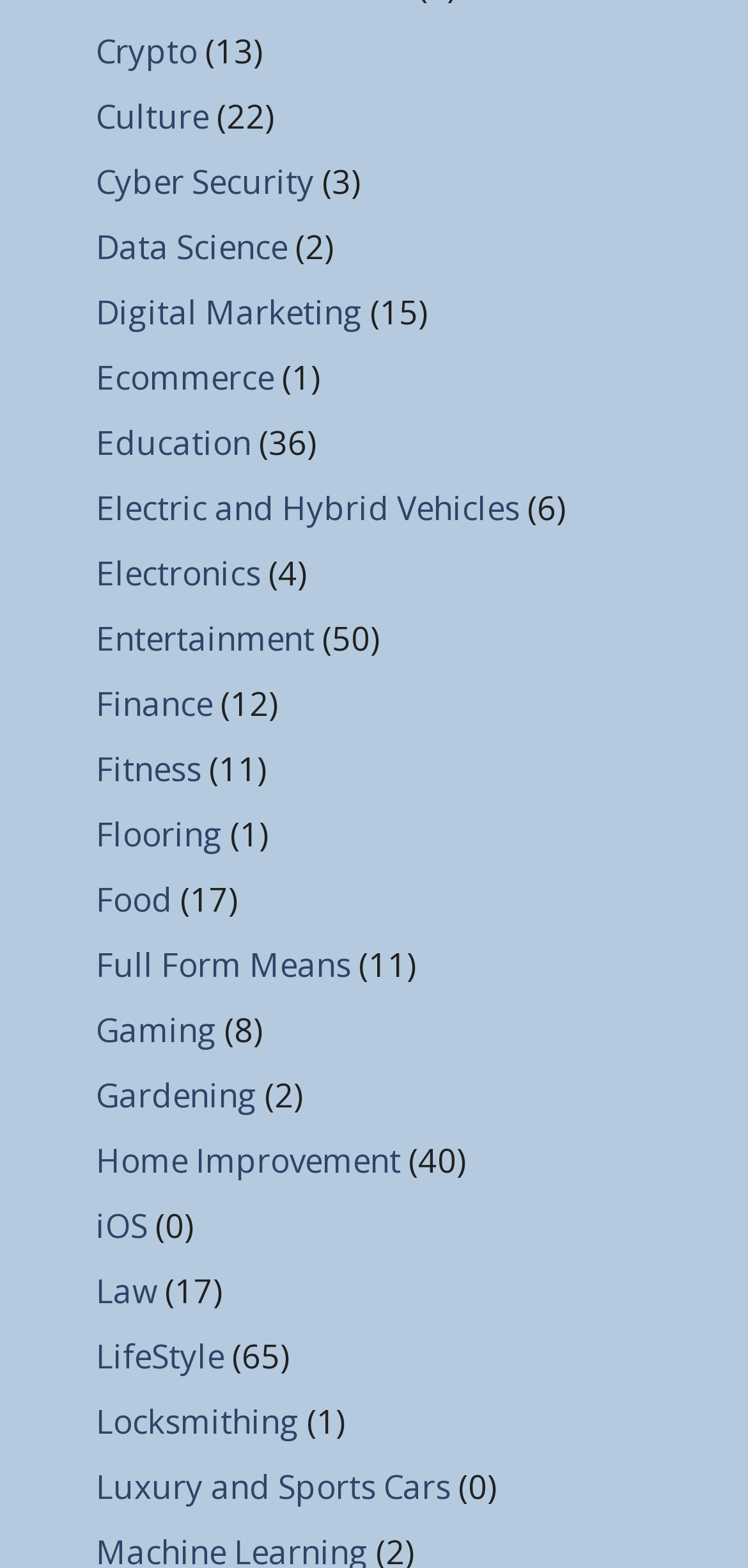Identify the bounding box for the described UI element. Provide the coordinates in (top-left x, top-left y, bottom-right x, bottom-right y) format with values ranging from 0 to 1: iOS

[0.128, 0.767, 0.197, 0.795]